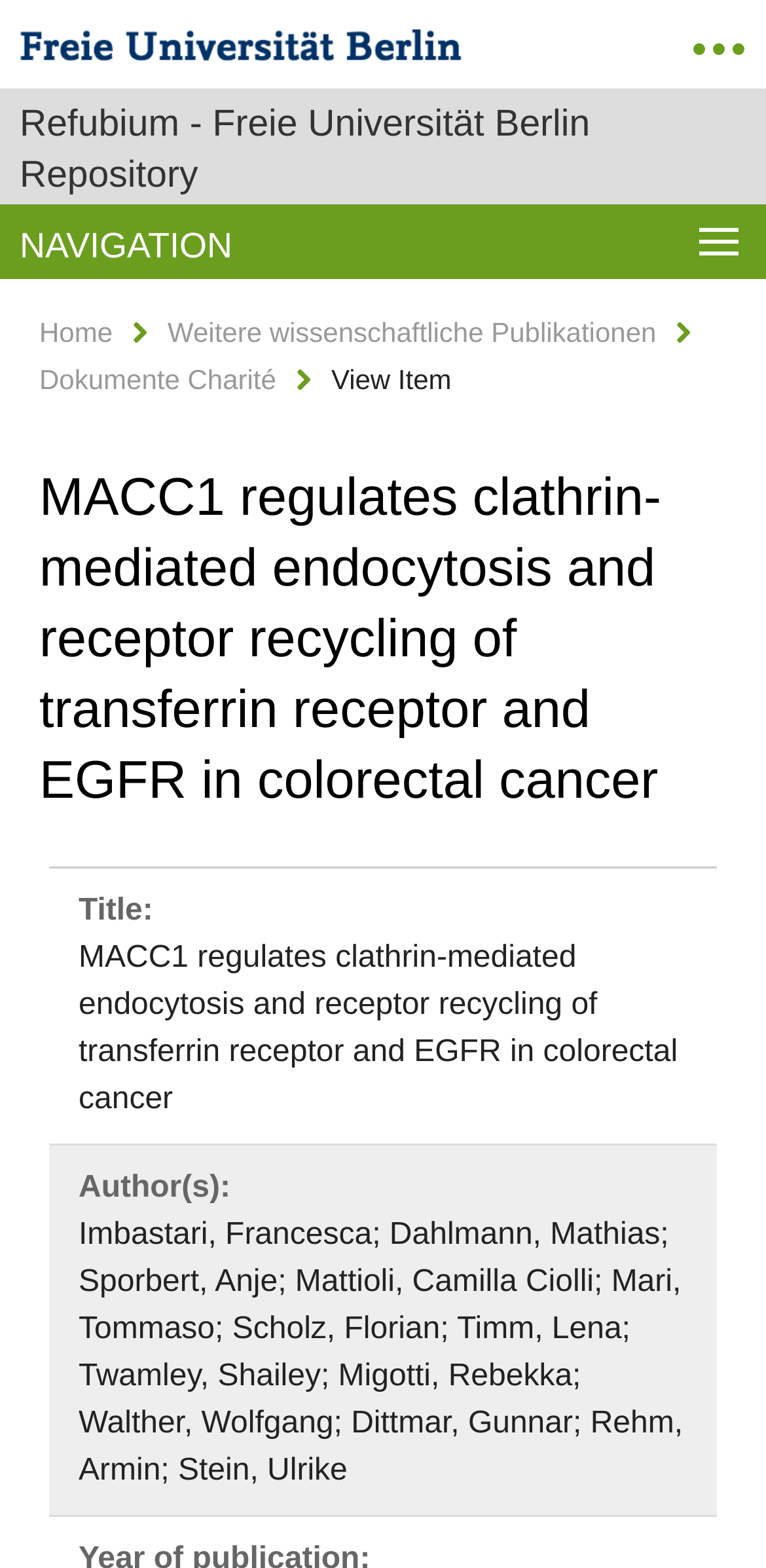Please analyze the image and provide a thorough answer to the question:
How many authors are listed?

I counted the number of authors listed under the 'Author(s):' heading, which are Imbastari, Francesca; Dahlmann, Mathias; Sporbert, Anje; Mattioli, Camilla Ciolli; Mari, Tommaso; Scholz, Florian; Timm, Lena; Twamley, Shailey; Migotti, Rebekka; Walther, Wolfgang; Dittmar, Gunnar; Rehm, Armin; Stein, Ulrike. Therefore, there are 14 authors listed.